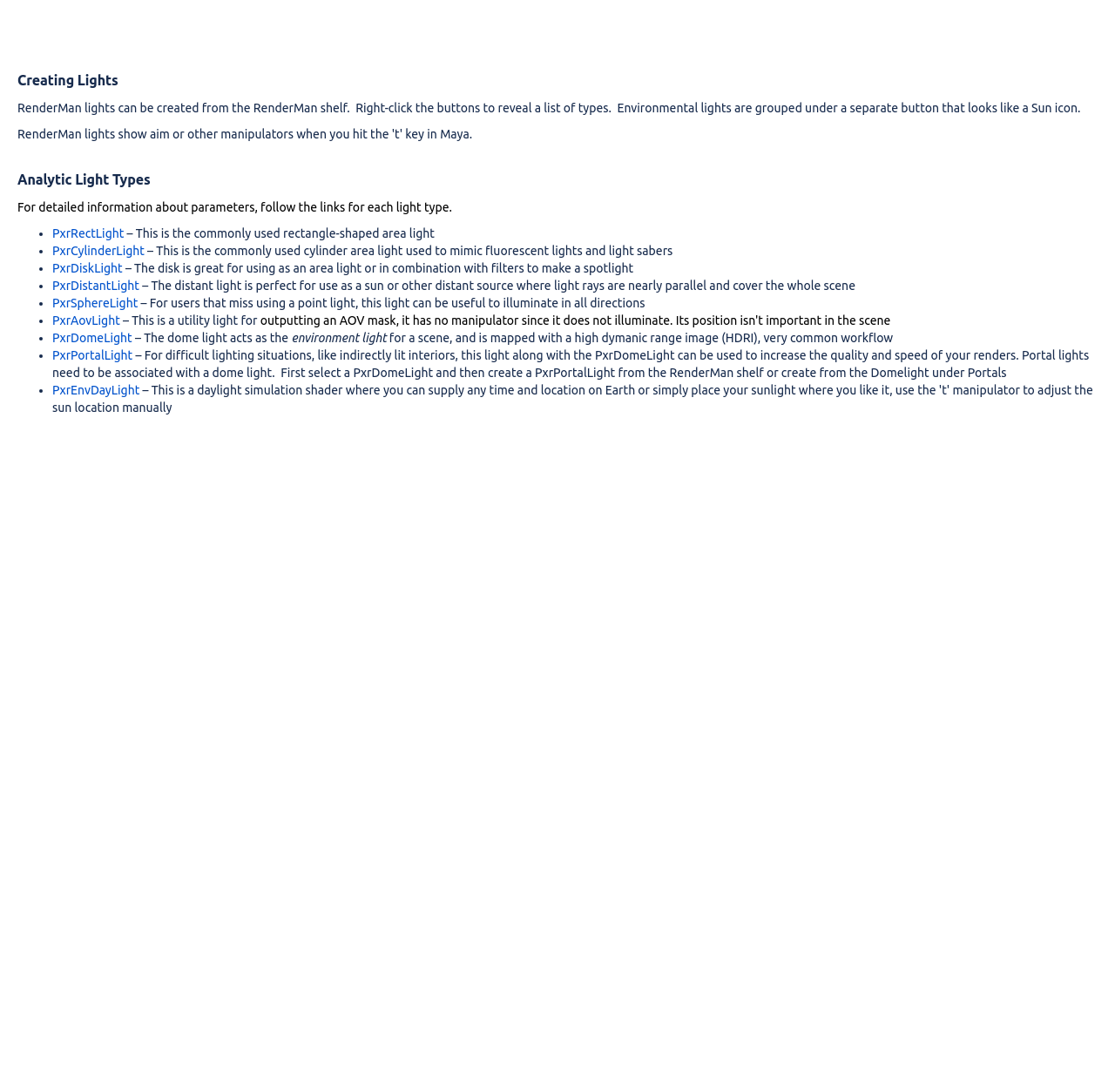What is the purpose of the PxrAovLight?
Using the image, elaborate on the answer with as much detail as possible.

The webpage describes the PxrAovLight as 'a utility light for', indicating that it is used for some specific utility purpose, although the exact purpose is not specified.